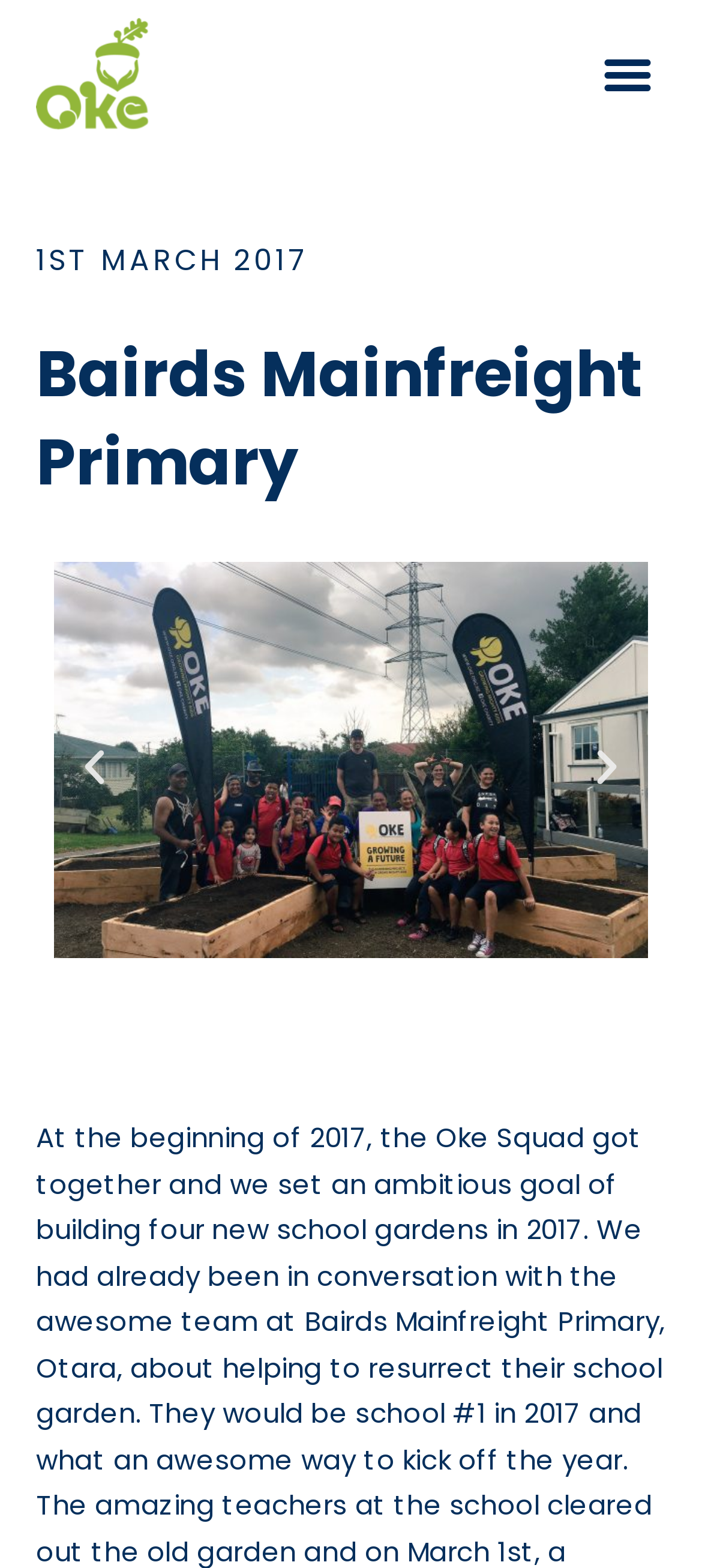Find the bounding box of the element with the following description: "aria-label="Previous slide"". The coordinates must be four float numbers between 0 and 1, formatted as [left, top, right, bottom].

[0.103, 0.475, 0.167, 0.503]